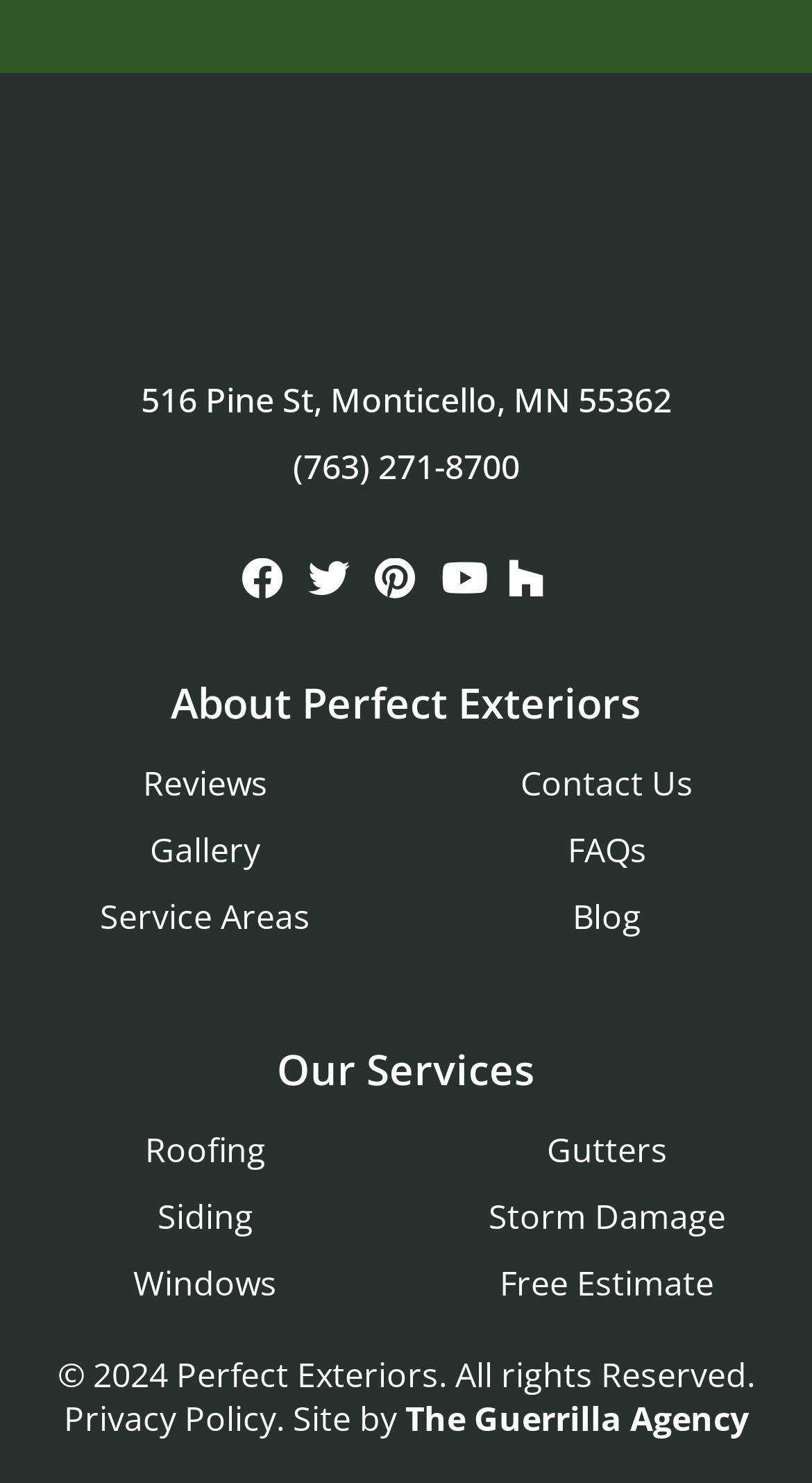Please specify the bounding box coordinates of the clickable region to carry out the following instruction: "Find the address of KWRC". The coordinates should be four float numbers between 0 and 1, in the format [left, top, right, bottom].

None